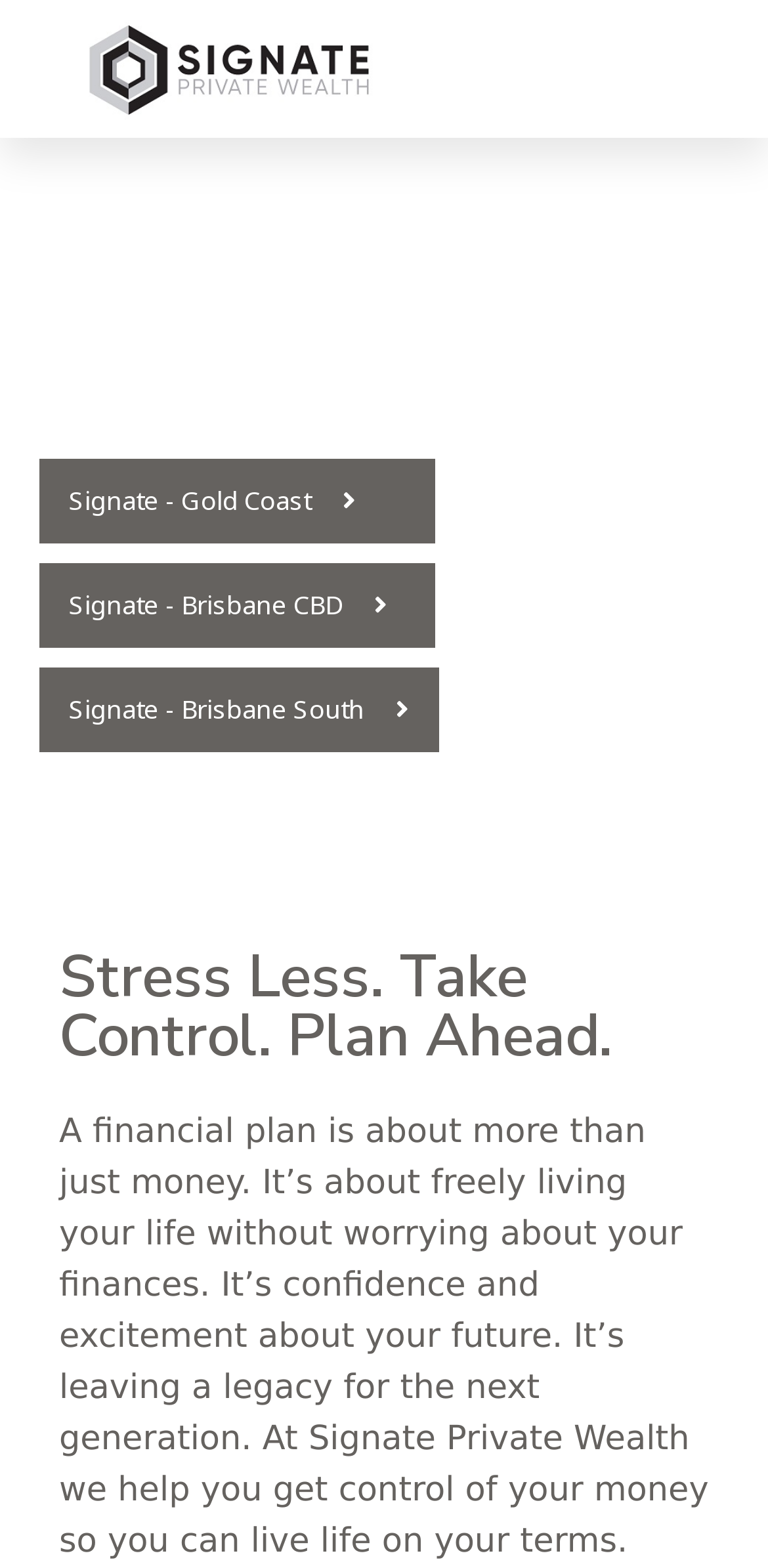Identify the bounding box for the described UI element: "Signate - Gold Coast".

[0.051, 0.293, 0.567, 0.347]